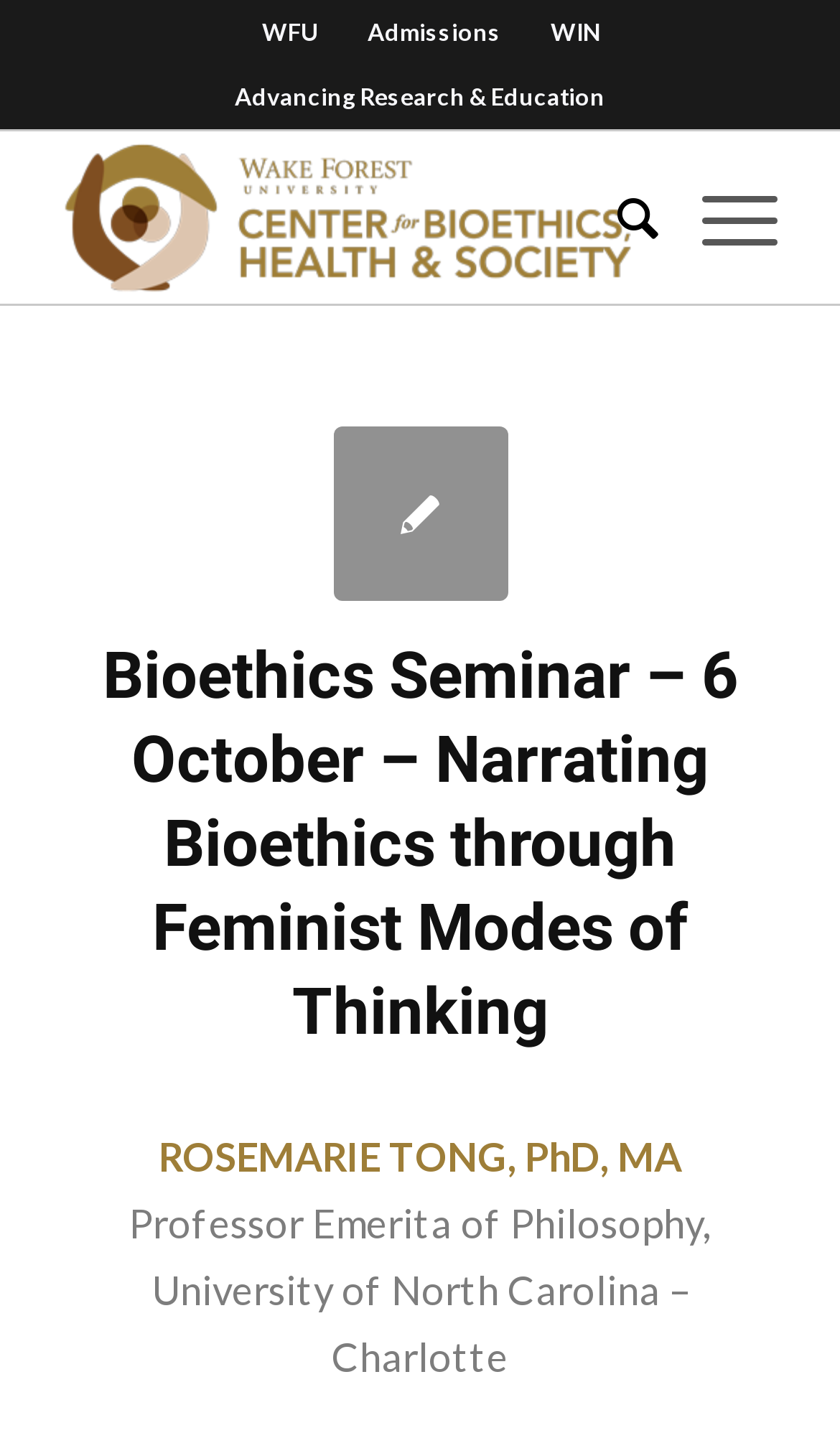Identify the bounding box coordinates of the clickable region to carry out the given instruction: "go to Bioethics Seminar page".

[0.122, 0.443, 0.878, 0.729]